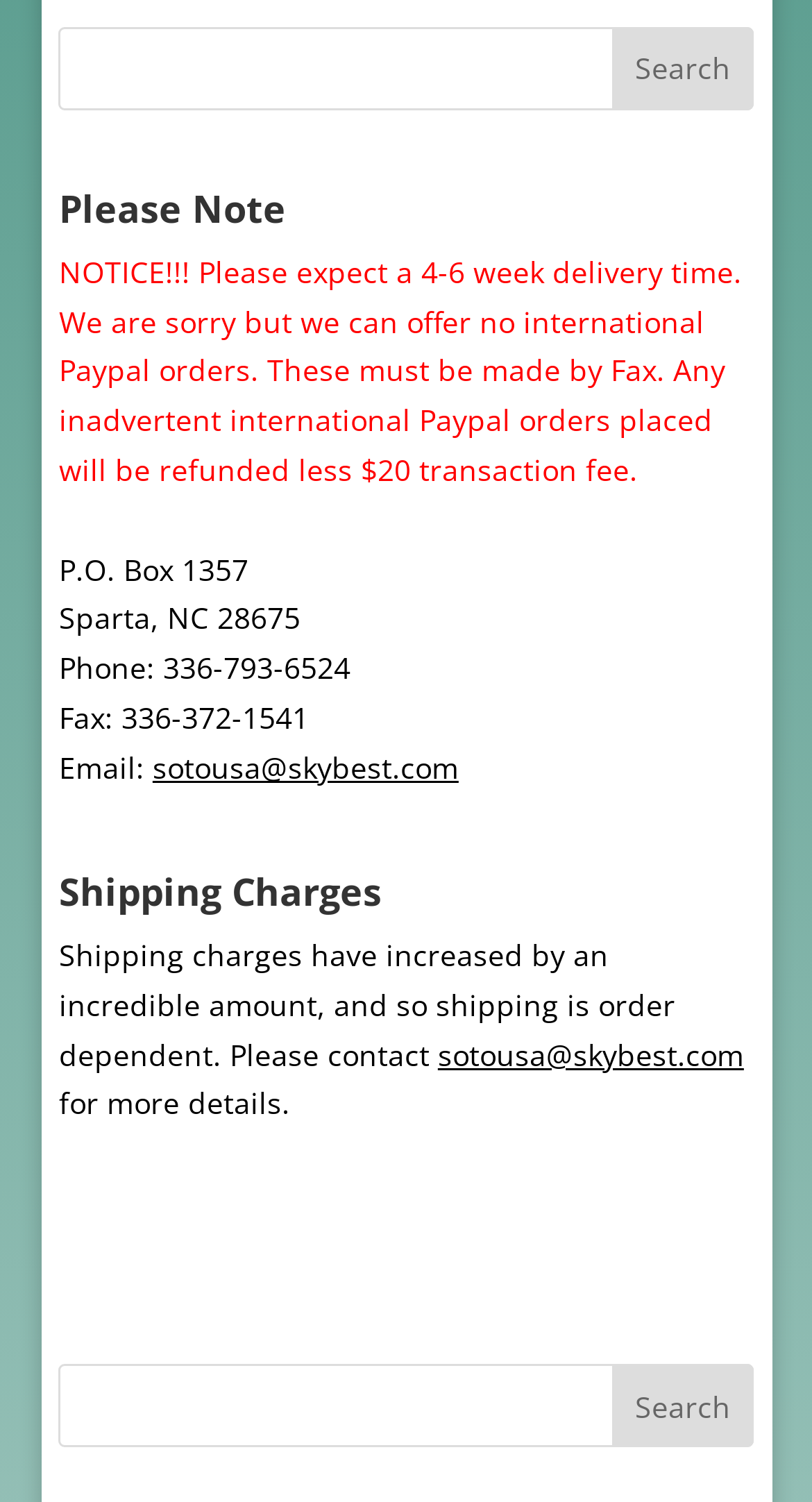Please answer the following question using a single word or phrase: 
What is the fax number?

336-372-1541